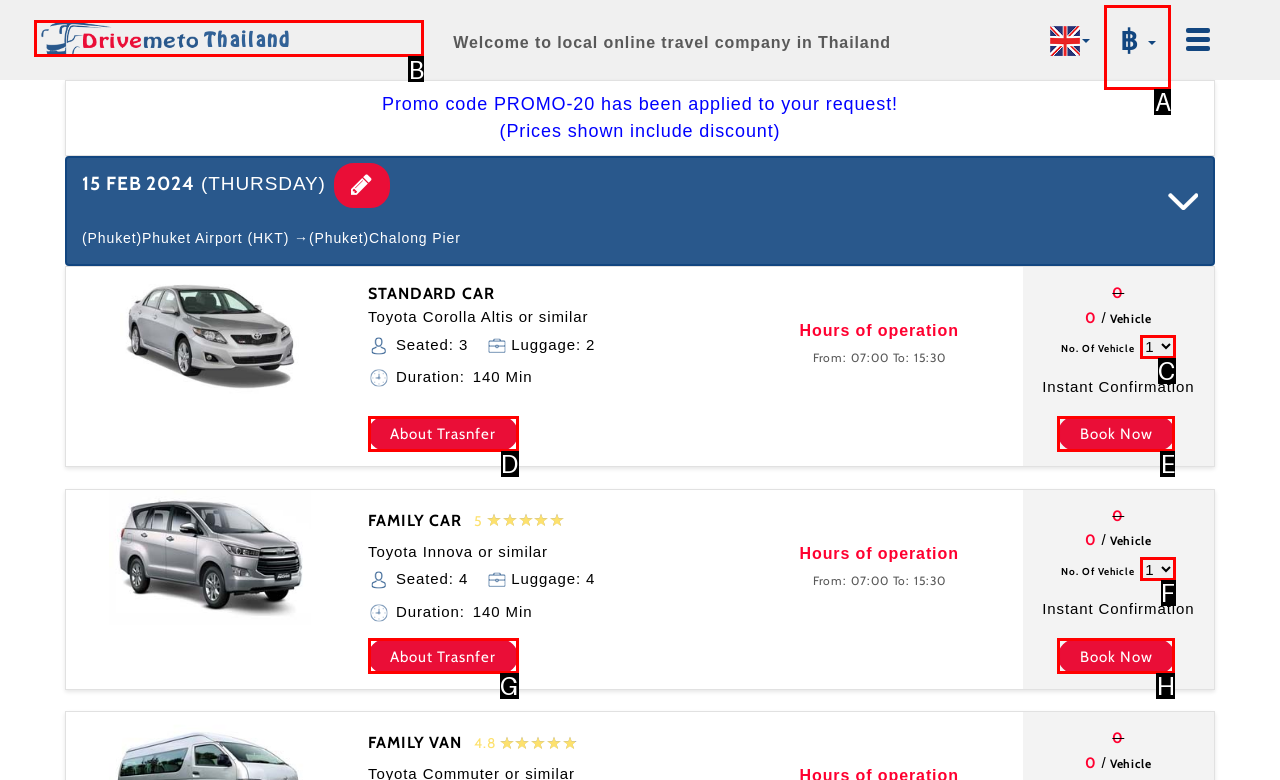Select the correct UI element to complete the task: Click the site logo
Please provide the letter of the chosen option.

B